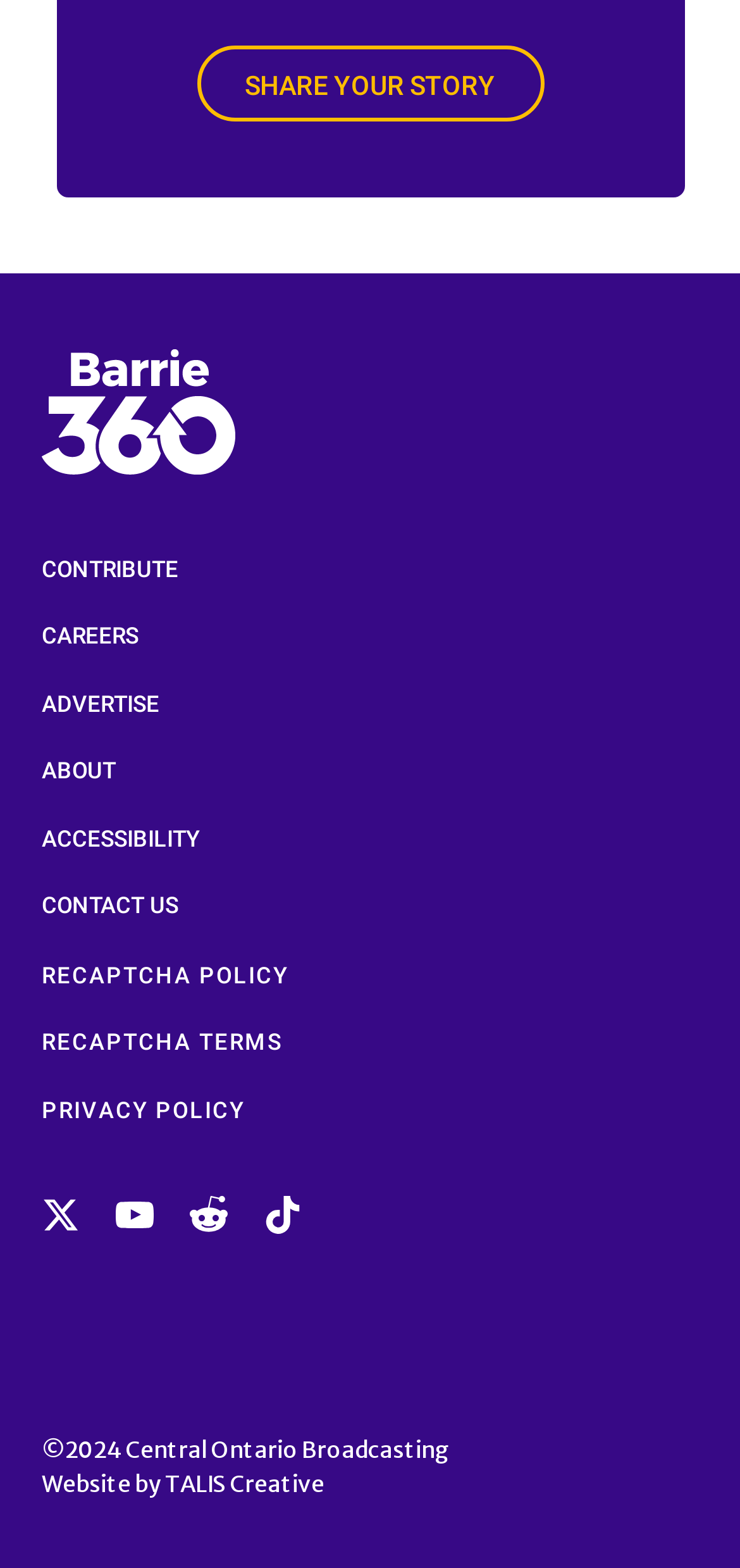Please specify the bounding box coordinates of the area that should be clicked to accomplish the following instruction: "Click on SHARE YOUR STORY". The coordinates should consist of four float numbers between 0 and 1, i.e., [left, top, right, bottom].

[0.265, 0.029, 0.735, 0.077]